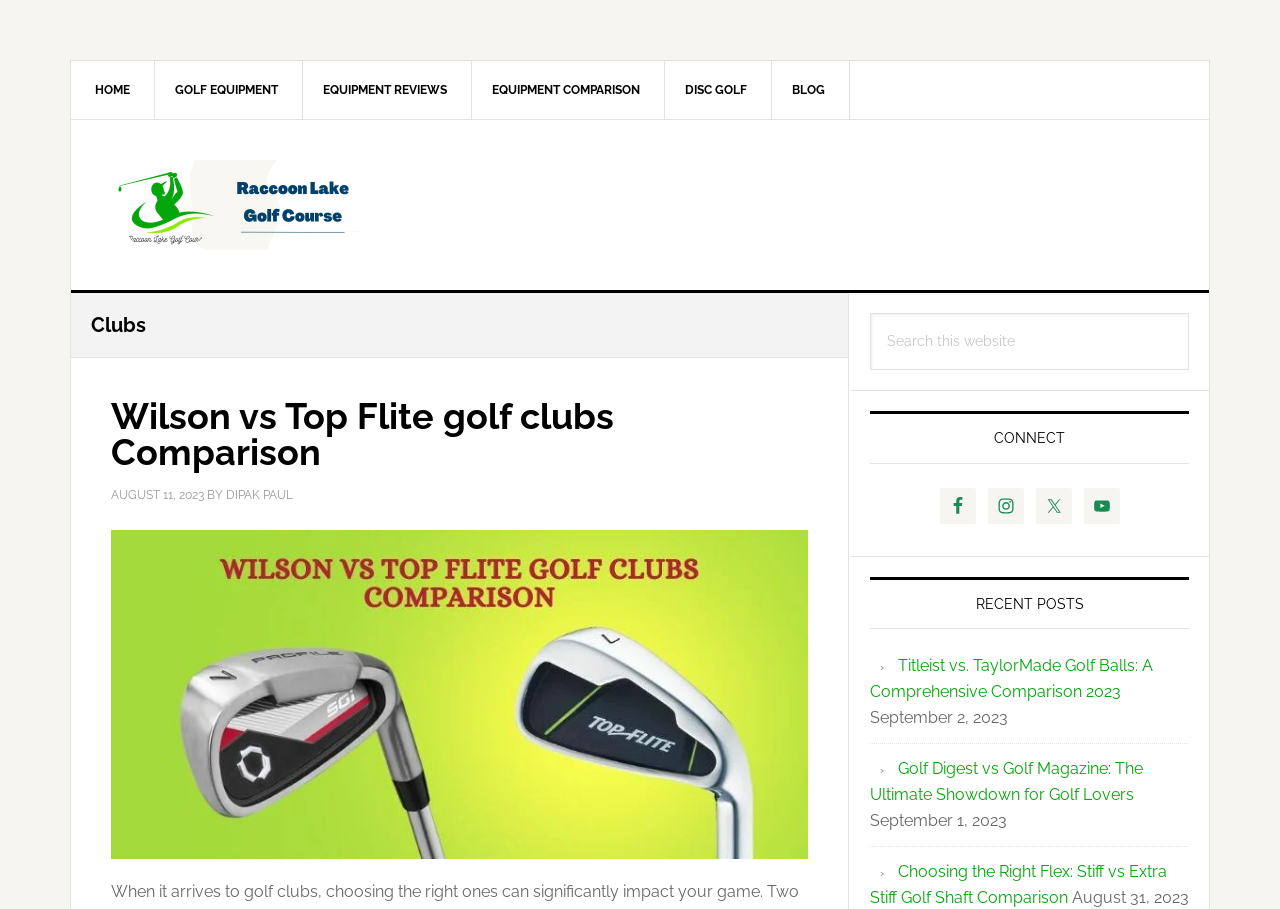Locate the bounding box coordinates of the item that should be clicked to fulfill the instruction: "Visit the 'GOLF EQUIPMENT' page".

[0.118, 0.067, 0.237, 0.131]